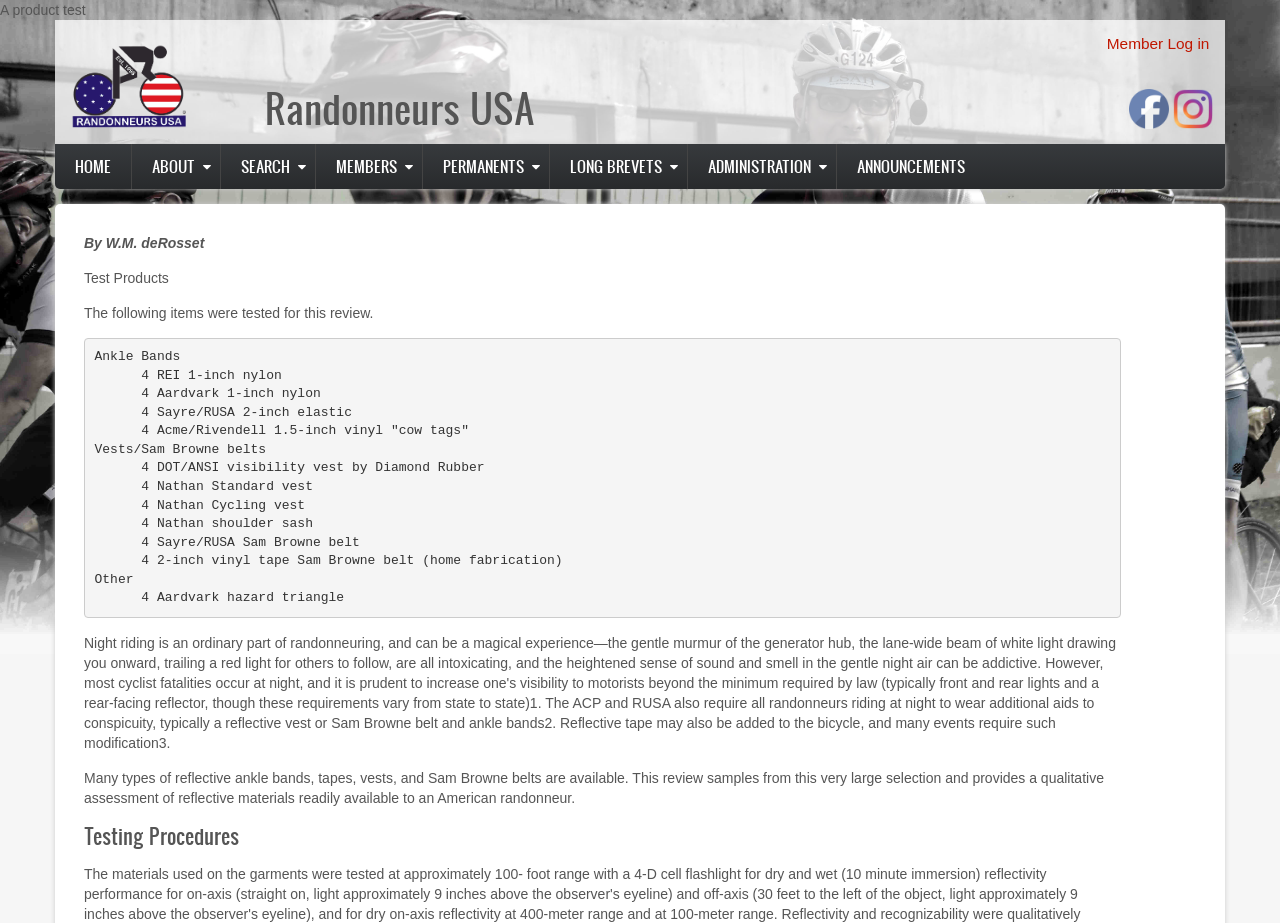Bounding box coordinates should be in the format (top-left x, top-left y, bottom-right x, bottom-right y) and all values should be floating point numbers between 0 and 1. Determine the bounding box coordinate for the UI element described as: alt="Instagram icon"

[0.916, 0.107, 0.948, 0.125]